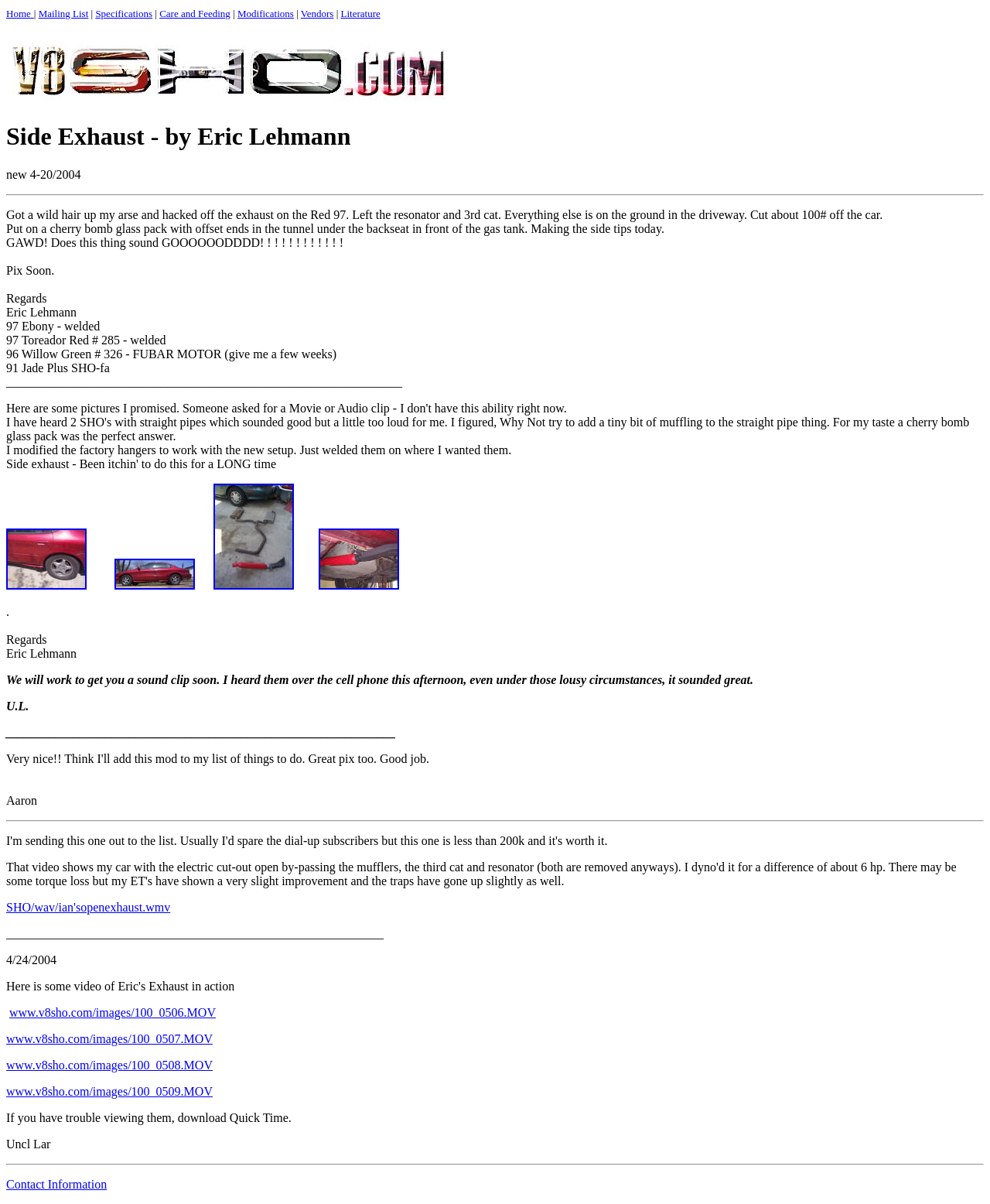Using the provided element description: "Contact Information", identify the bounding box coordinates. The coordinates should be four floats between 0 and 1 in the order [left, top, right, bottom].

[0.006, 0.978, 0.108, 0.989]